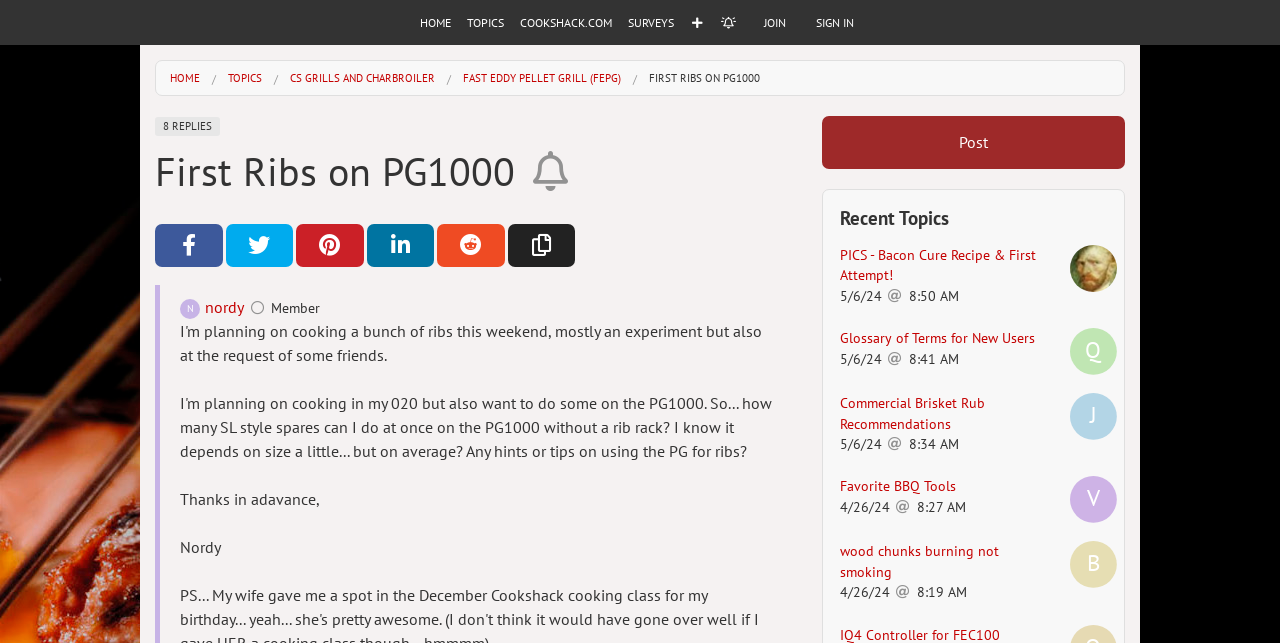Provide a brief response in the form of a single word or phrase:
What type of grill is being discussed in this topic?

PG1000